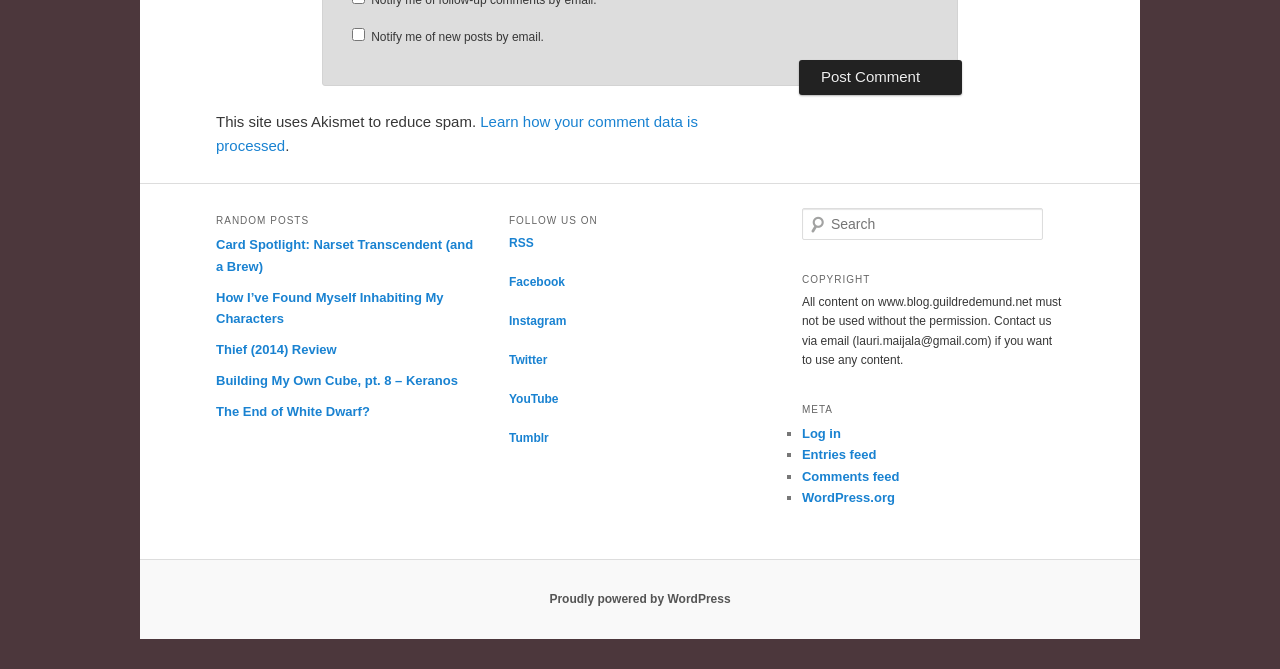Please provide the bounding box coordinate of the region that matches the element description: Log in. Coordinates should be in the format (top-left x, top-left y, bottom-right x, bottom-right y) and all values should be between 0 and 1.

[0.627, 0.637, 0.657, 0.66]